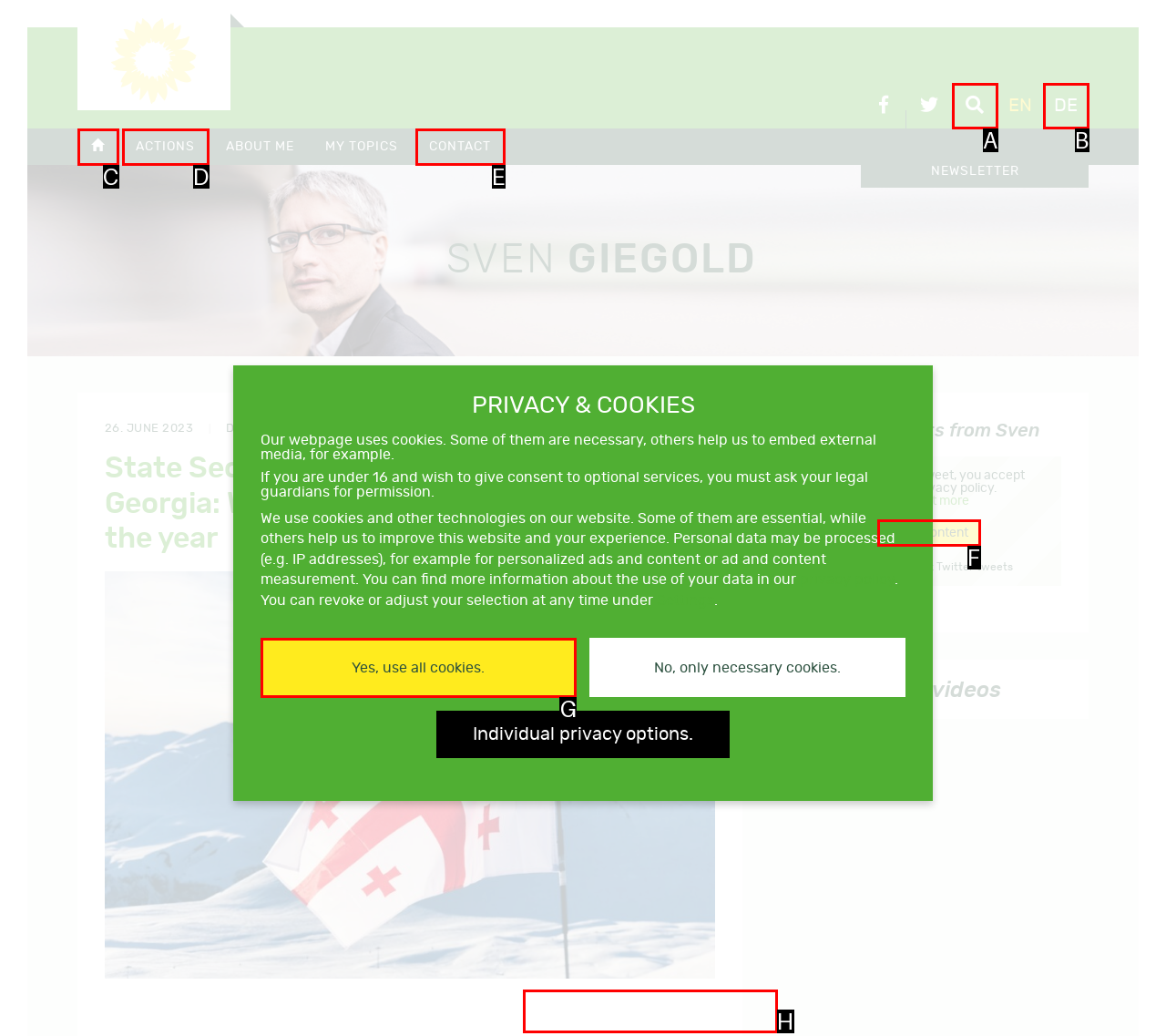Which lettered option should be clicked to achieve the task: Click the button to load Twitter content? Choose from the given choices.

F